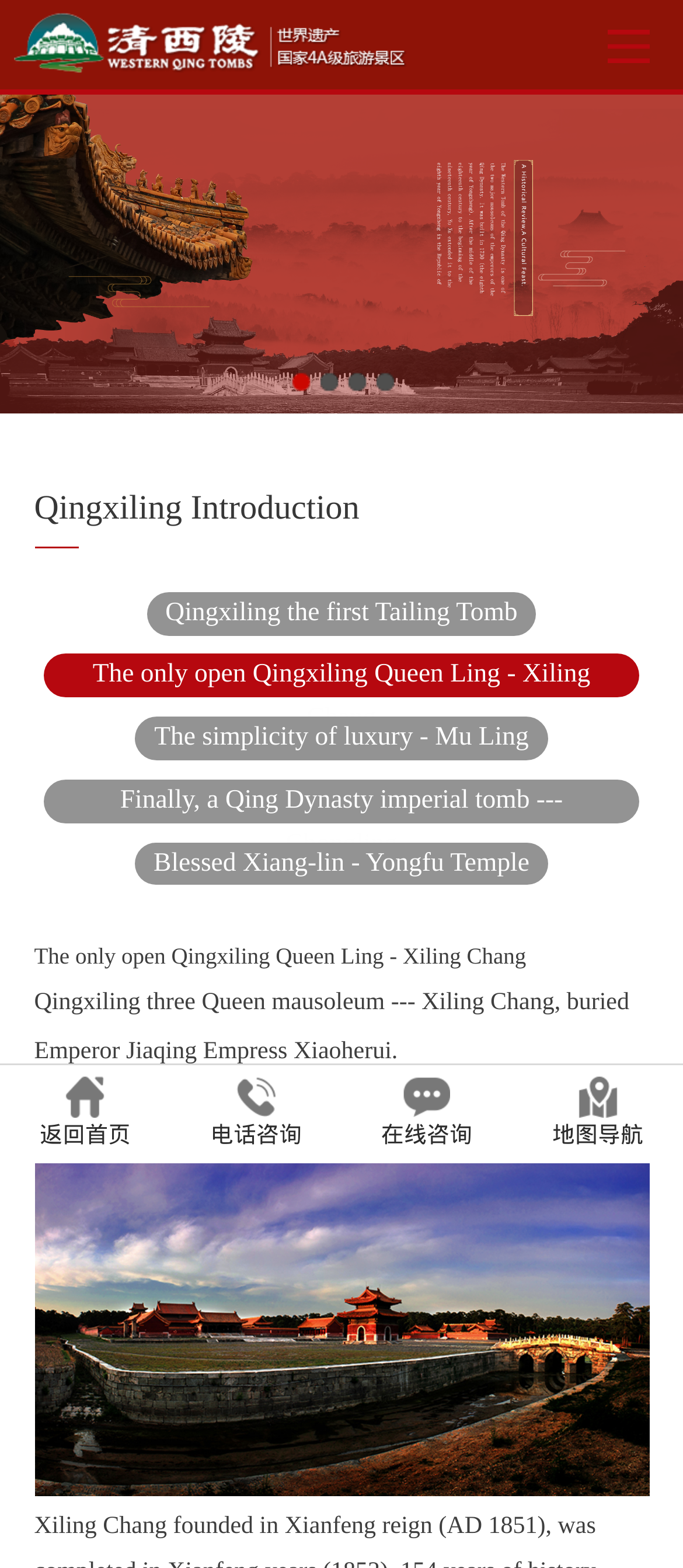Give a full account of the webpage's elements and their arrangement.

This webpage is about Qingxiling, a Queen Ling's mausoleum, and appears to be an official website. At the top, there is a small link on the left and a small image on the right. Below them, there is a large banner that spans the entire width of the page, containing an image.

The main content of the webpage is divided into two sections. The first section has a title "Qingxiling Introduction" and lists several links to different pages, including "Qingxiling the first Tailing Tomb", "The only open Qingxiling Queen Ling - Xiling Chang", and others. These links are arranged vertically, with the title at the top and the links below it.

The second section appears to be a brief description of Qingxiling, with two paragraphs of text. The first paragraph has a title "The only open Qingxiling Queen Ling - Xiling Chang" and the second paragraph describes the mausoleum as "Qingxiling three Queen mausoleum --- Xiling Chang, buried Emperor Jiaqing Empress Xiaoherui."

At the bottom of the page, there are four links: "返回首页" (return to homepage), "电话咨询" (phone consultation), "在线咨询" (online consultation), and "地图导航" (map navigation). Each link has a small icon next to it.